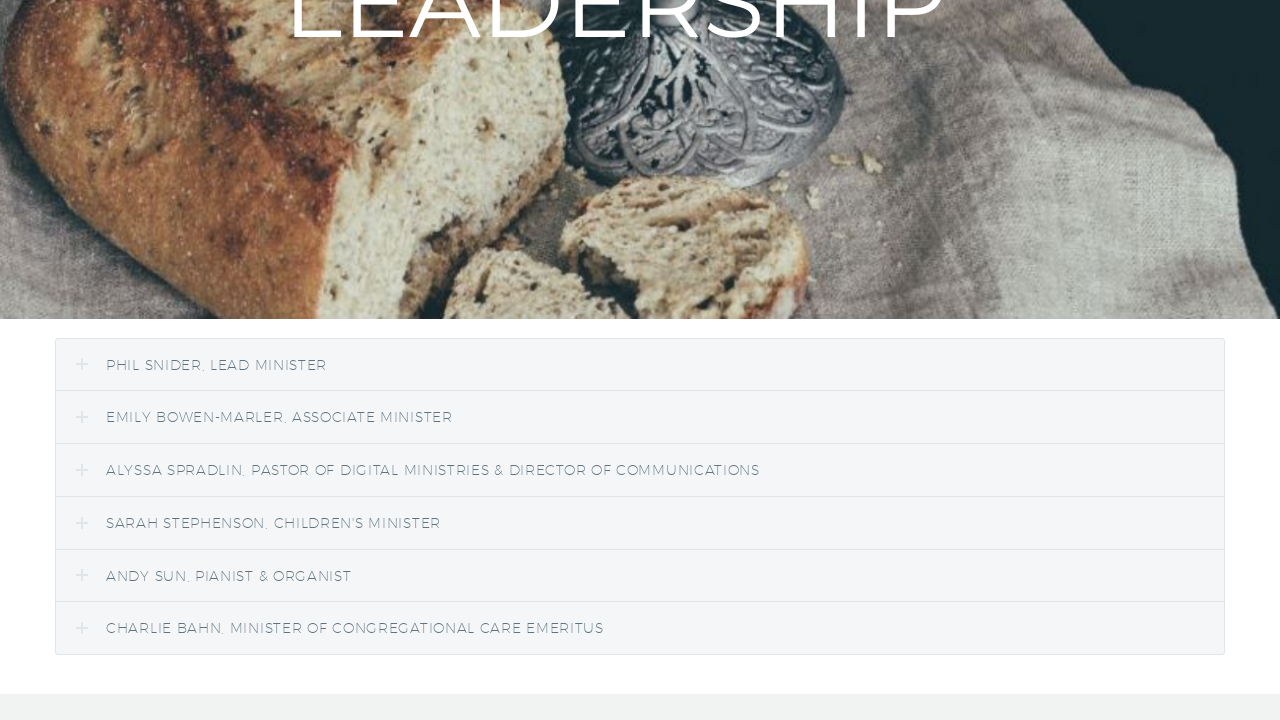Calculate the bounding box coordinates for the UI element based on the following description: "Phil Snider, Lead Minister". Ensure the coordinates are four float numbers between 0 and 1, i.e., [left, top, right, bottom].

[0.044, 0.47, 0.956, 0.542]